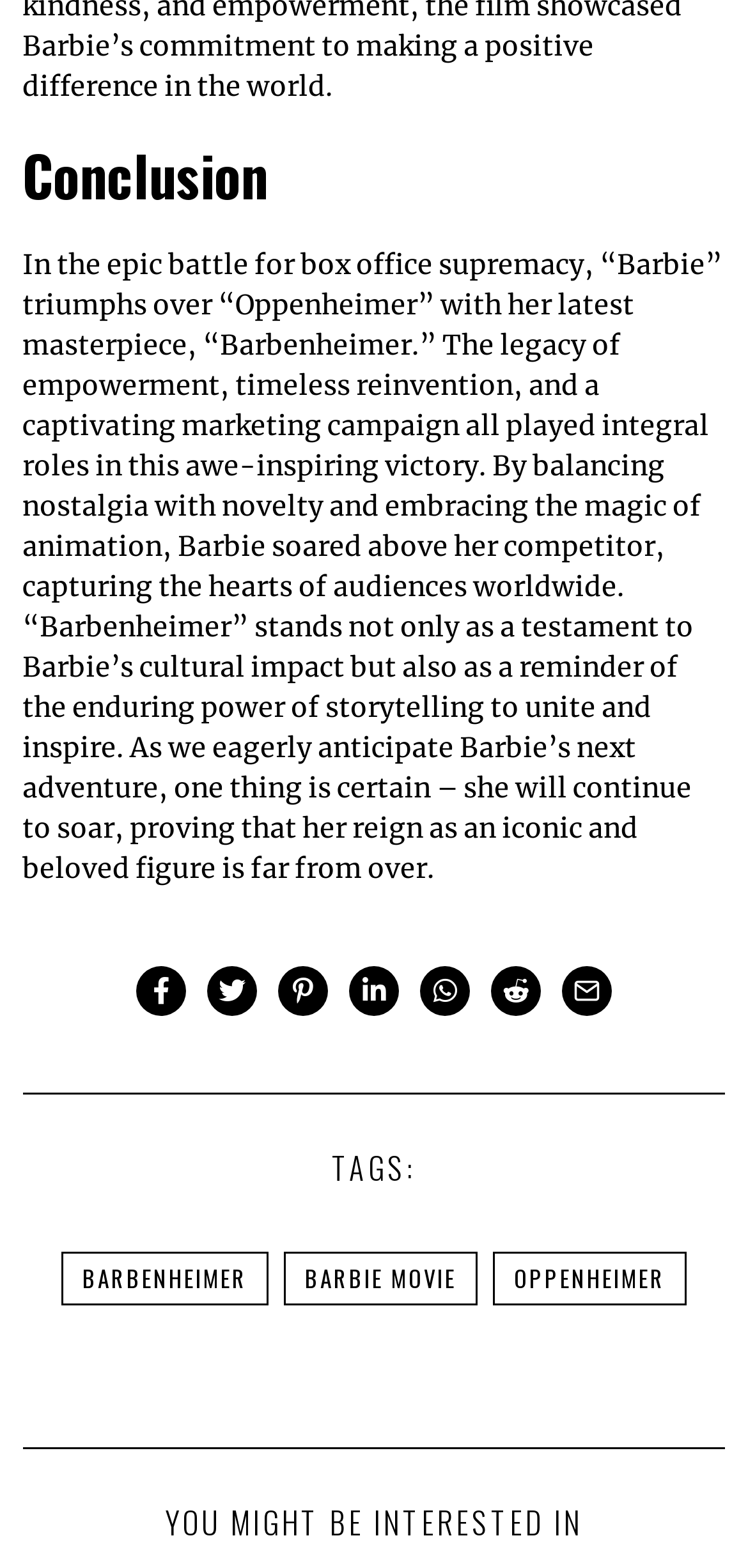Specify the bounding box coordinates of the region I need to click to perform the following instruction: "Check out other interesting articles". The coordinates must be four float numbers in the range of 0 to 1, i.e., [left, top, right, bottom].

[0.03, 0.923, 0.97, 0.982]